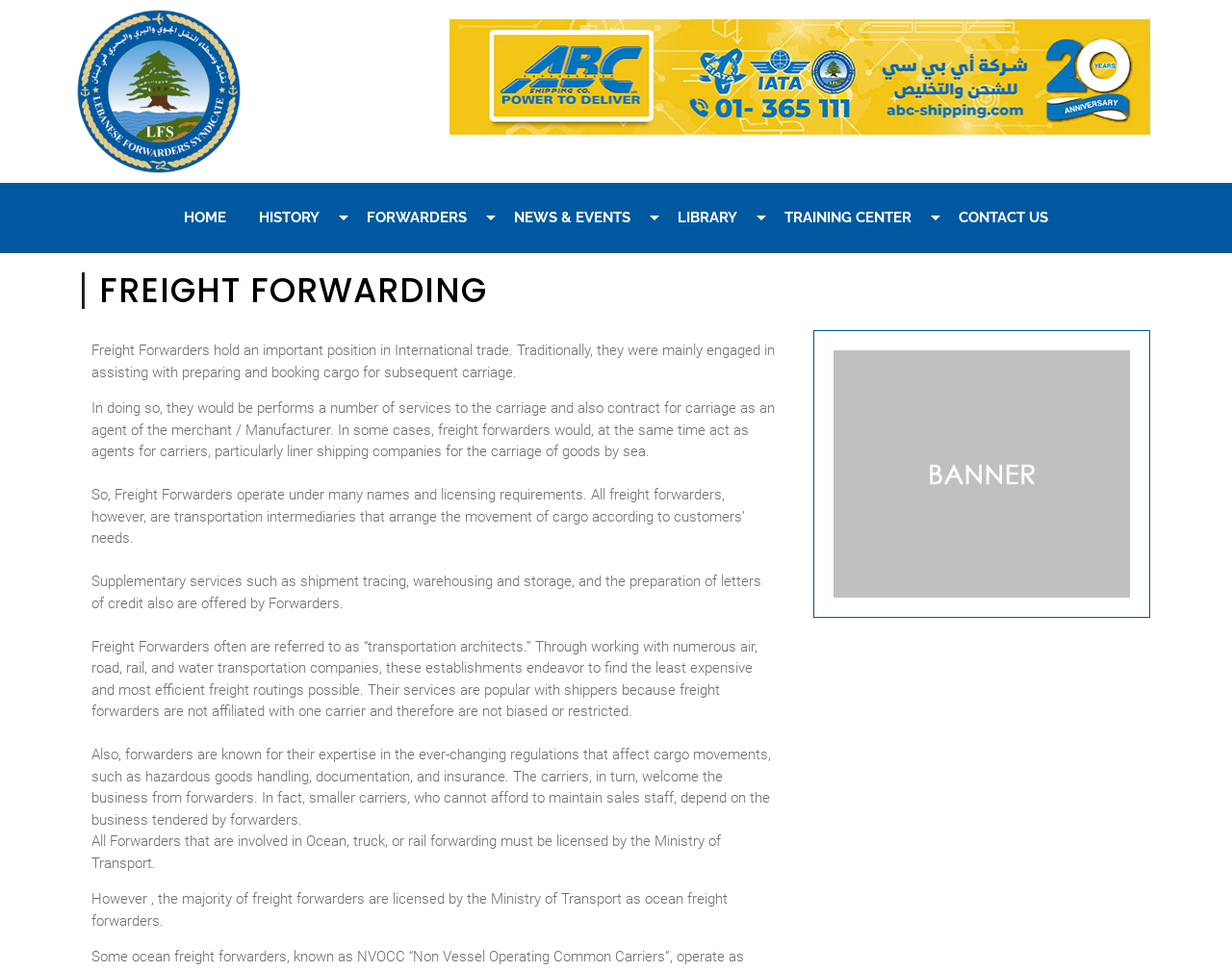Please determine the bounding box coordinates of the area that needs to be clicked to complete this task: 'Click the image at the top-right corner'. The coordinates must be four float numbers between 0 and 1, formatted as [left, top, right, bottom].

[0.365, 0.02, 0.934, 0.138]